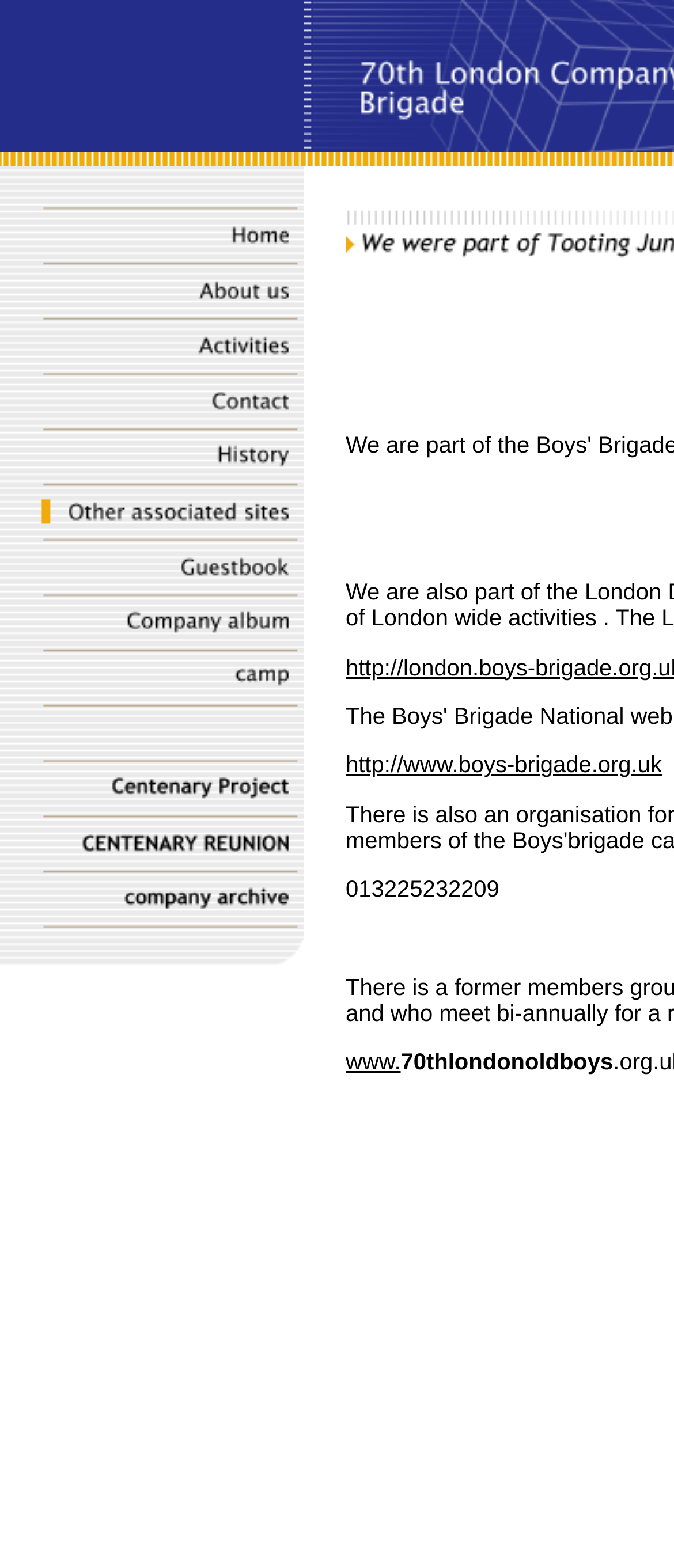Specify the bounding box coordinates (top-left x, top-left y, bottom-right x, bottom-right y) of the UI element in the screenshot that matches this description: alt="company archive" name="CM4all_23953"

[0.0, 0.568, 0.451, 0.585]